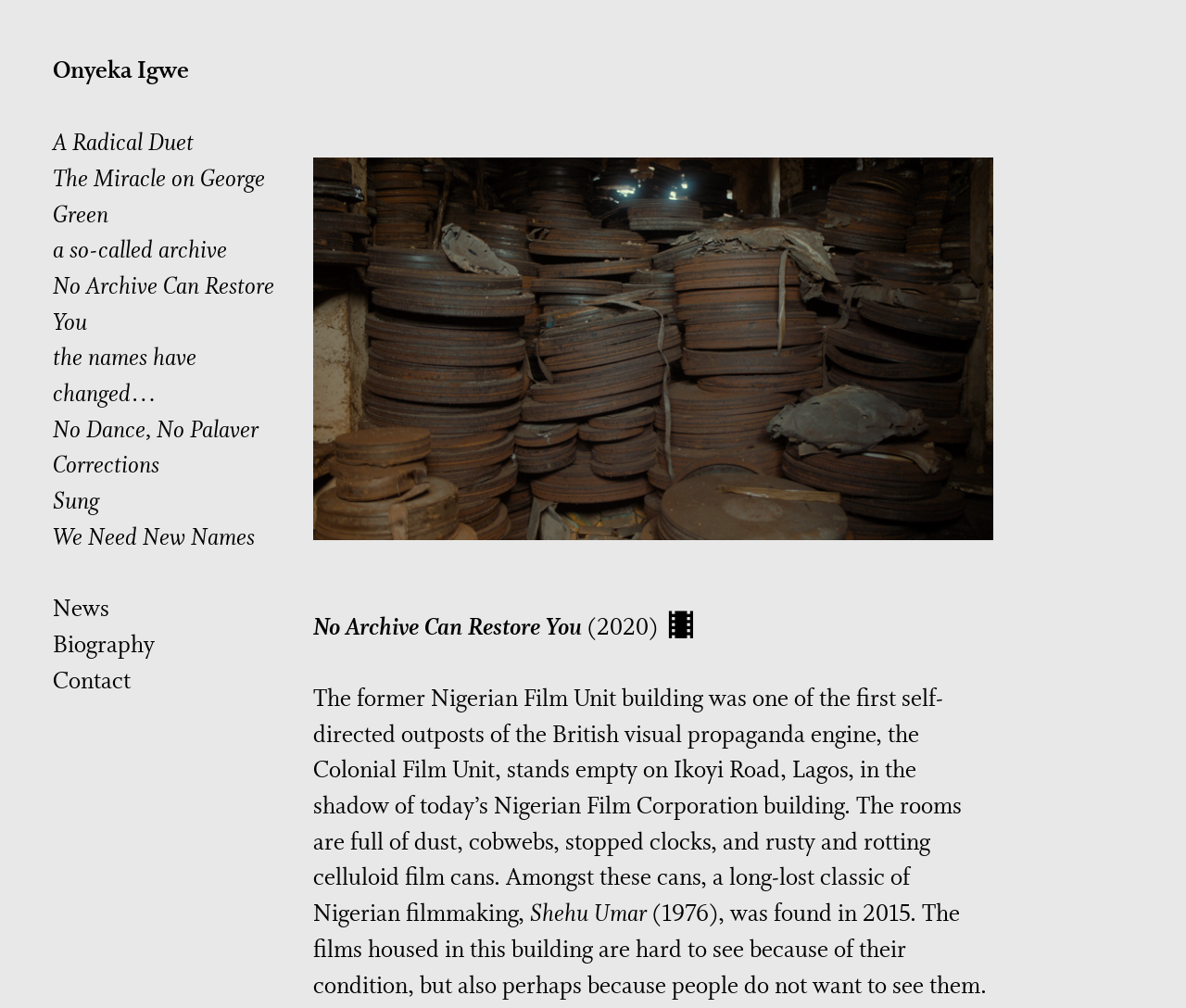Find the bounding box coordinates of the element you need to click on to perform this action: 'View the details of No Archive Can Restore You'. The coordinates should be represented by four float values between 0 and 1, in the format [left, top, right, bottom].

[0.045, 0.27, 0.231, 0.338]